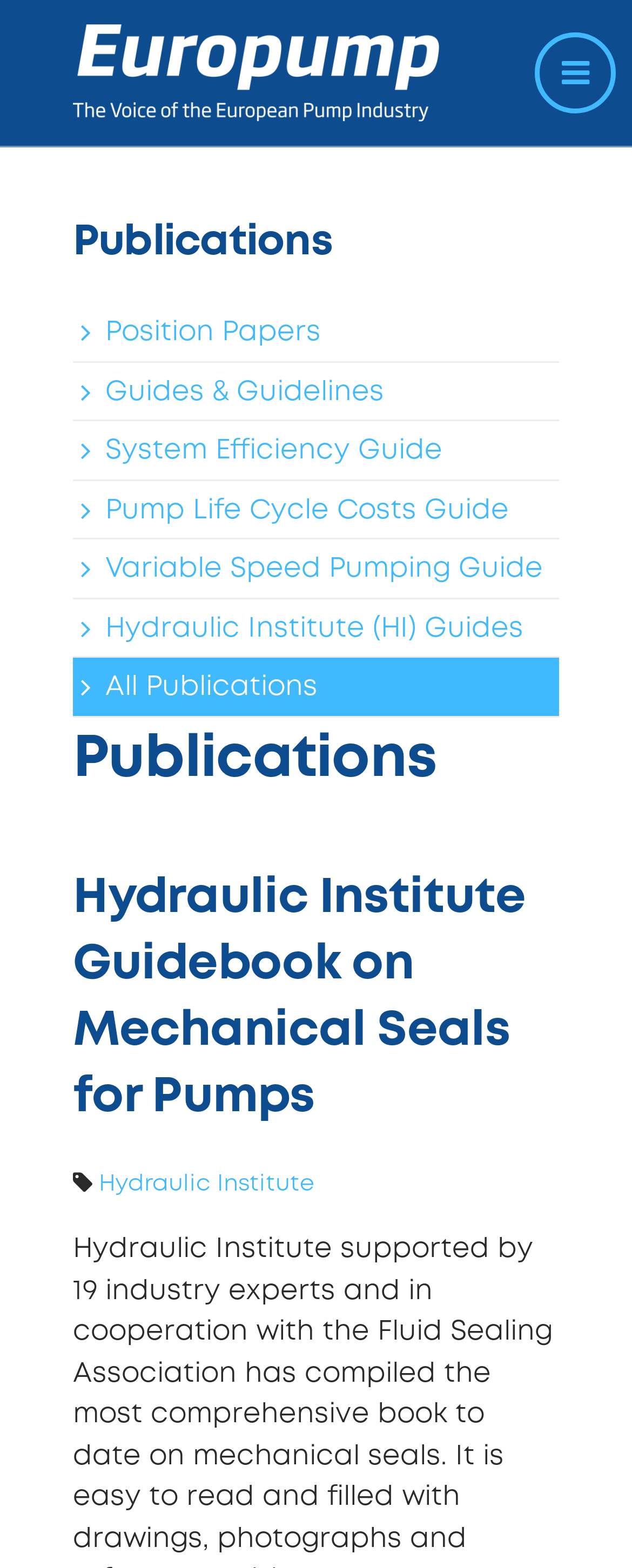Return the bounding box coordinates of the UI element that corresponds to this description: "M Joyce, G.". The coordinates must be given as four float numbers in the range of 0 and 1, [left, top, right, bottom].

None